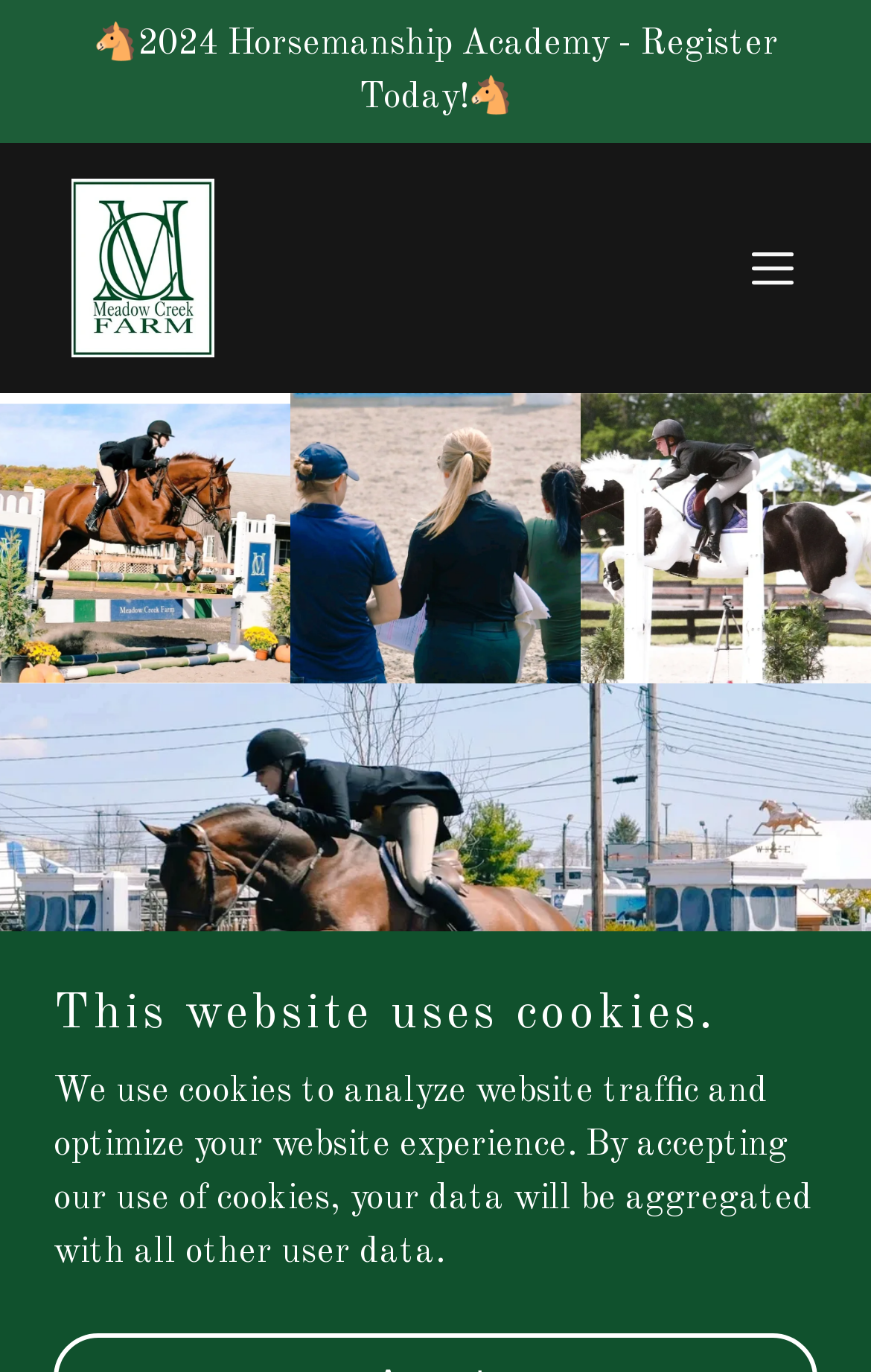What is the icon on the top right corner of the webpage?
Provide a detailed and well-explained answer to the question.

The icon on the top right corner of the webpage is a button element with the description 'Hamburger Site Navigation Icon', which has a popup menu and is not expanded.